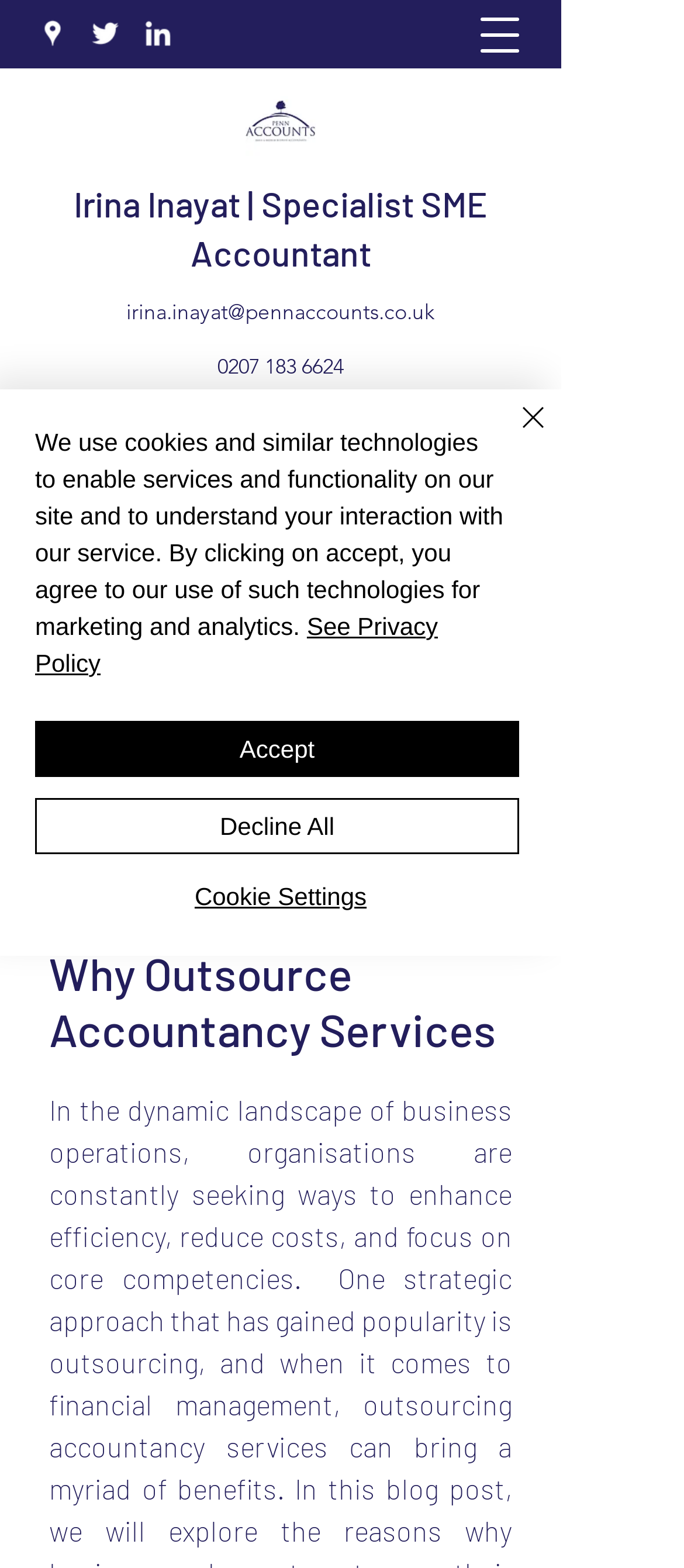Show the bounding box coordinates of the region that should be clicked to follow the instruction: "View posts."

[0.072, 0.456, 0.203, 0.475]